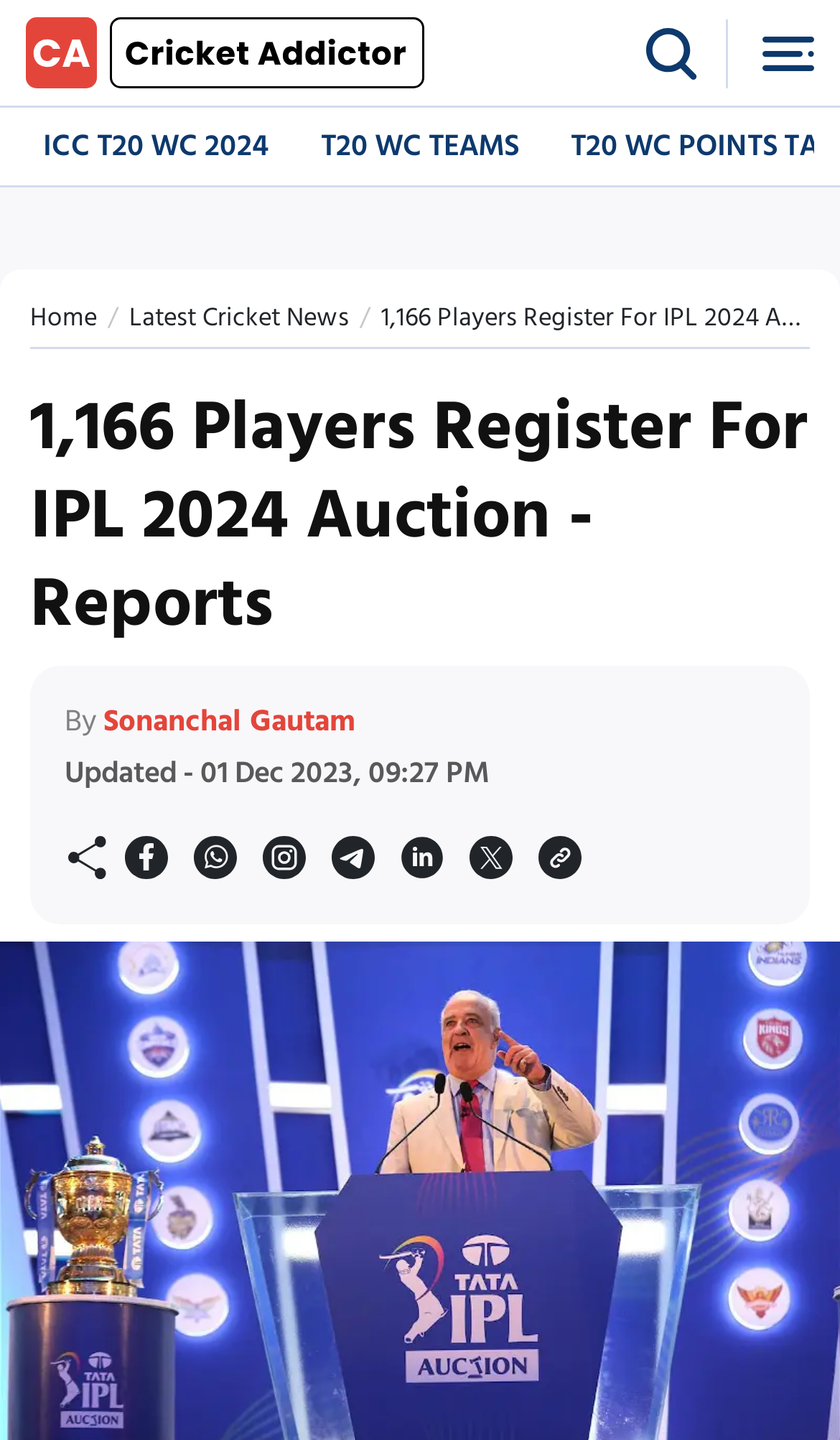Who is the author of the article?
Provide an in-depth and detailed answer to the question.

The article mentions 'By Sonanchal Gautam' which indicates that Sonanchal Gautam is the author of the article.